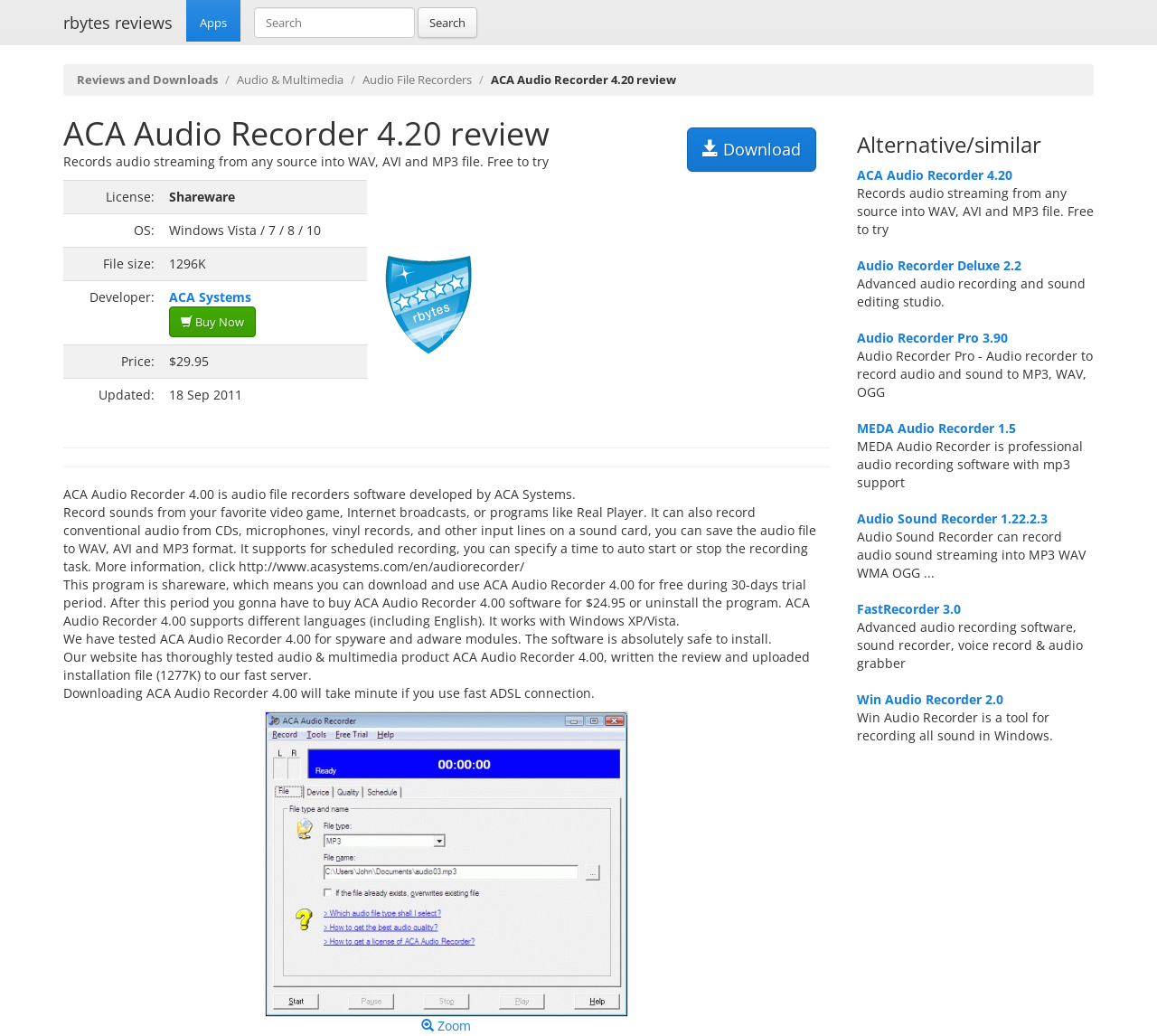Highlight the bounding box of the UI element that corresponds to this description: "Buy Now".

[0.146, 0.296, 0.221, 0.325]